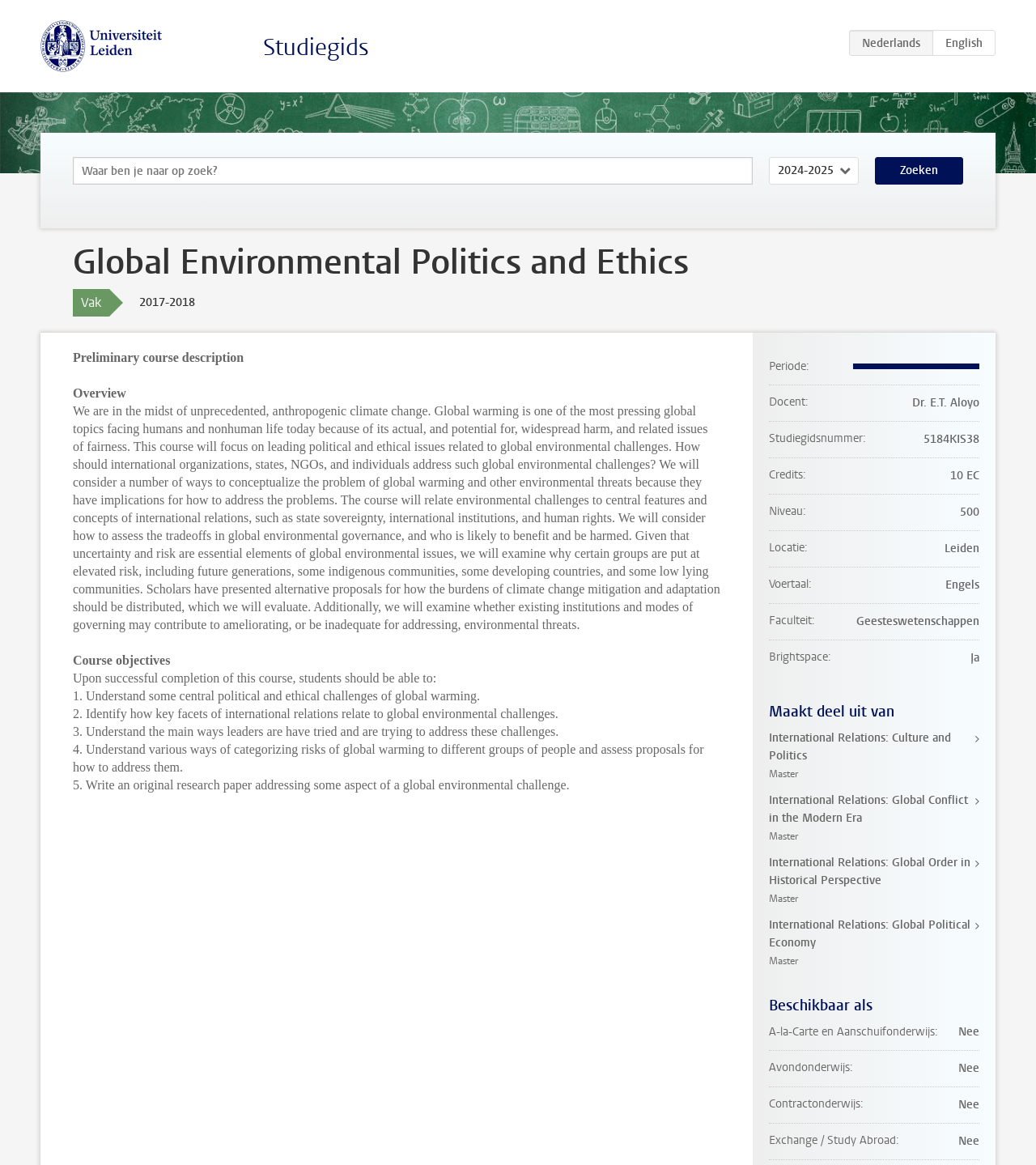Give the bounding box coordinates for this UI element: "alt="Universiteit Leiden"". The coordinates should be four float numbers between 0 and 1, arranged as [left, top, right, bottom].

[0.039, 0.032, 0.157, 0.044]